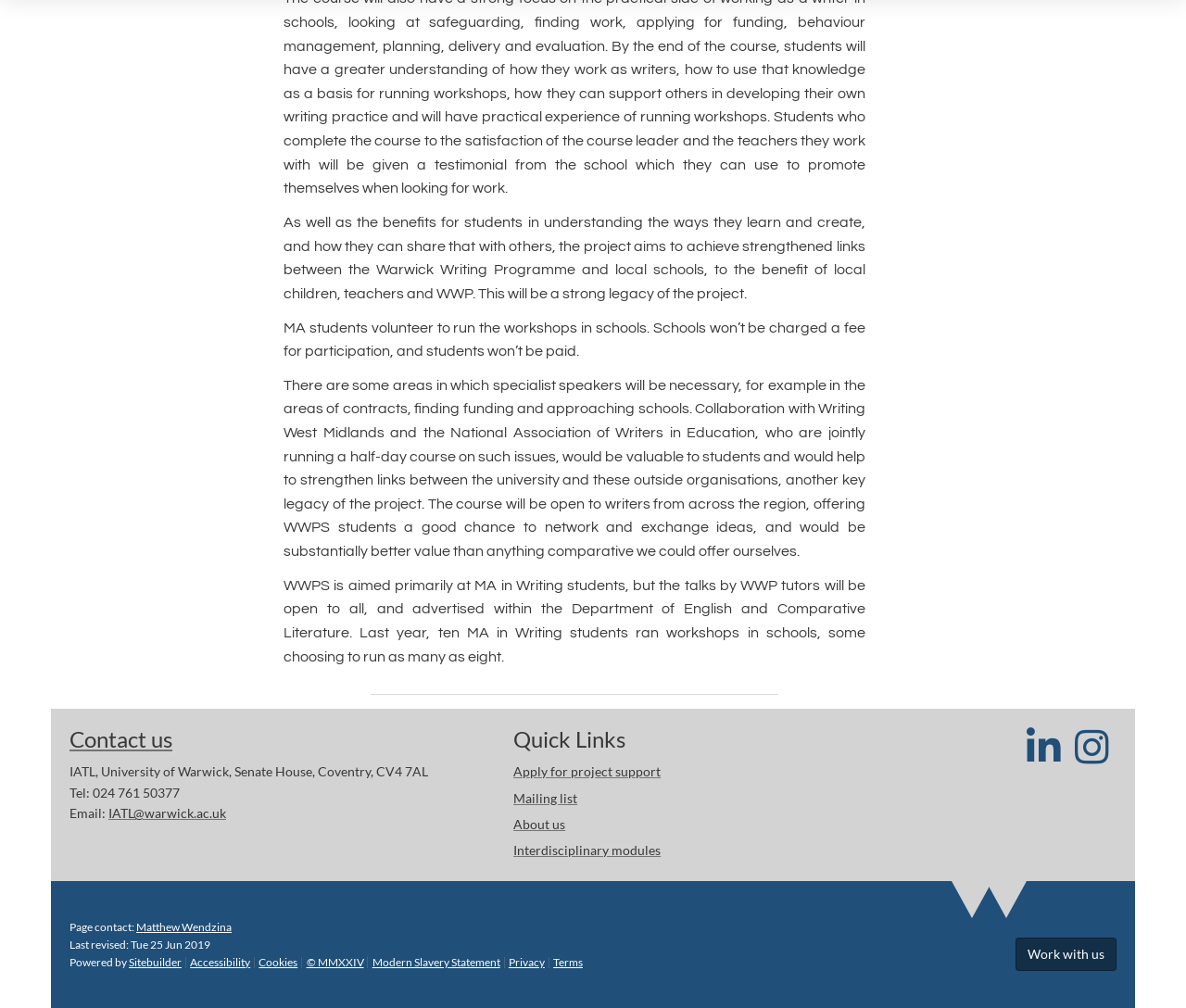Please determine the bounding box coordinates of the element to click in order to execute the following instruction: "Explore 'Fashion Design Degree 08096'". The coordinates should be four float numbers between 0 and 1, specified as [left, top, right, bottom].

None